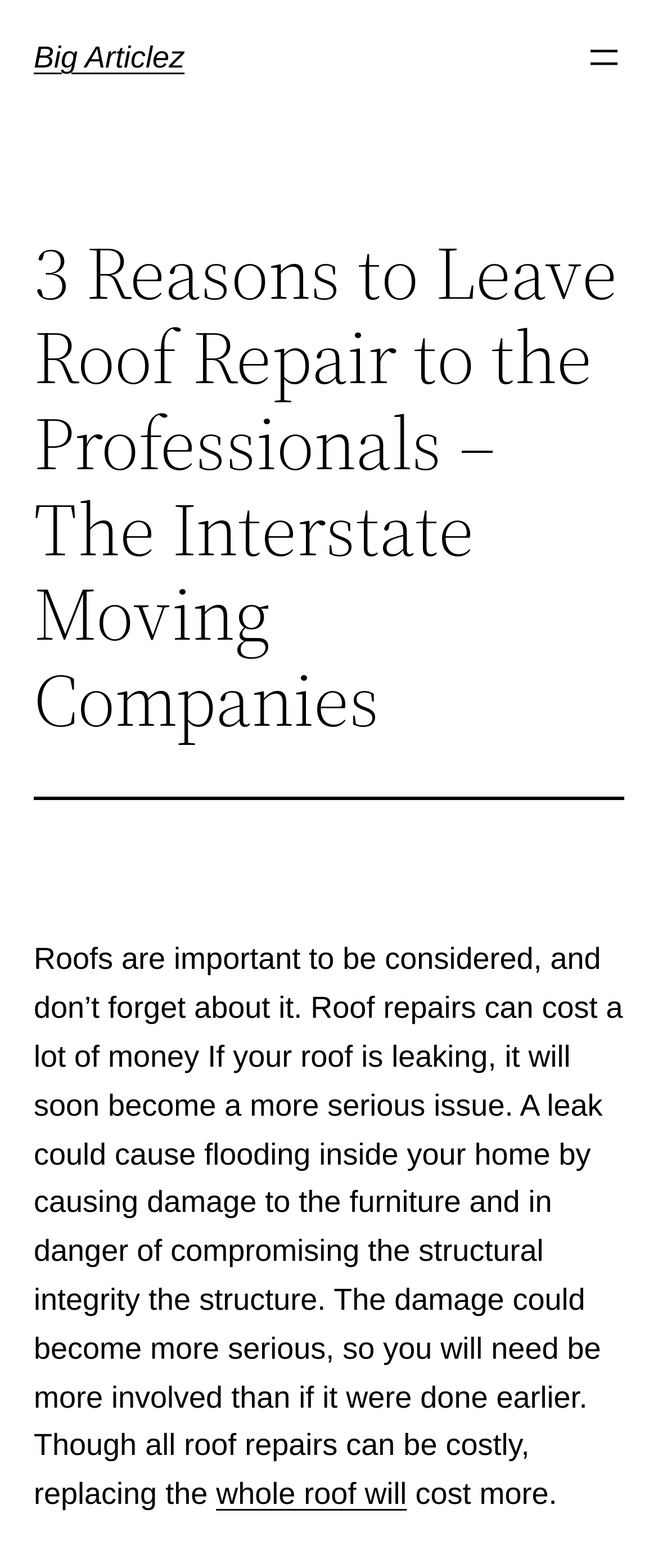Provide your answer in a single word or phrase: 
What is the relationship between roof leaks and furniture?

Leaks can damage furniture